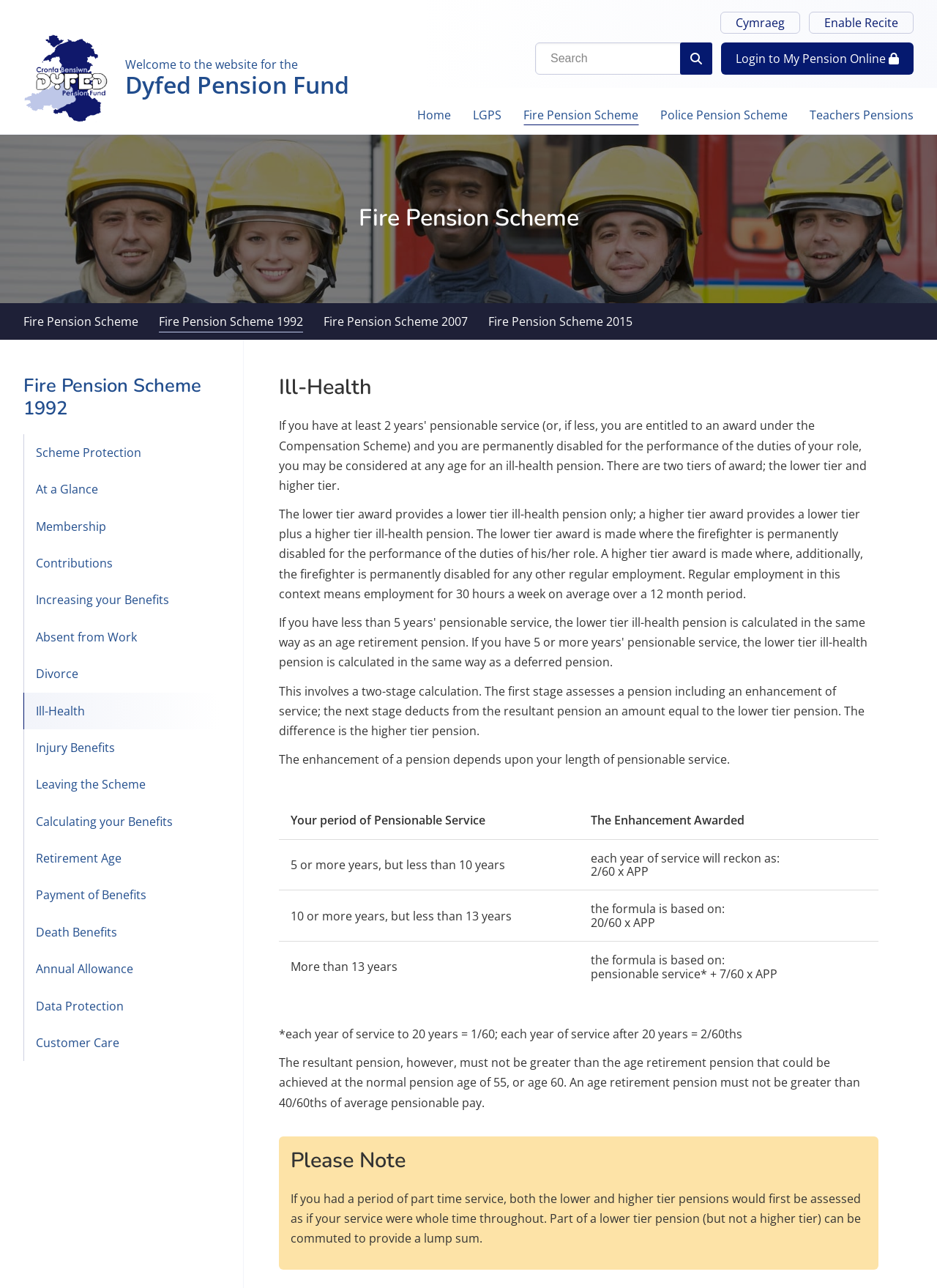Using the provided element description, identify the bounding box coordinates as (top-left x, top-left y, bottom-right x, bottom-right y). Ensure all values are between 0 and 1. Description: Login to My Pension Online

[0.77, 0.033, 0.975, 0.058]